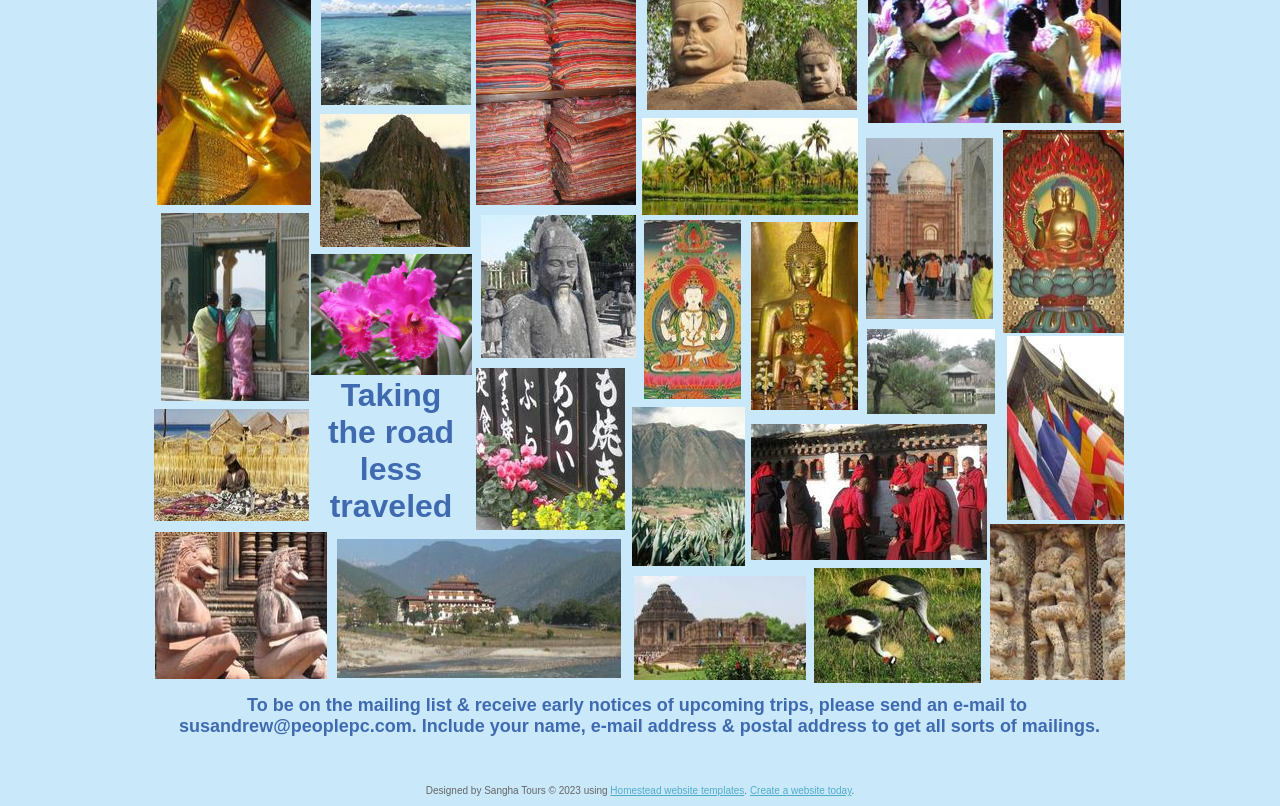Give a succinct answer to this question in a single word or phrase: 
What is the email address to send for early notices of upcoming trips?

susandrew@peoplepc.com